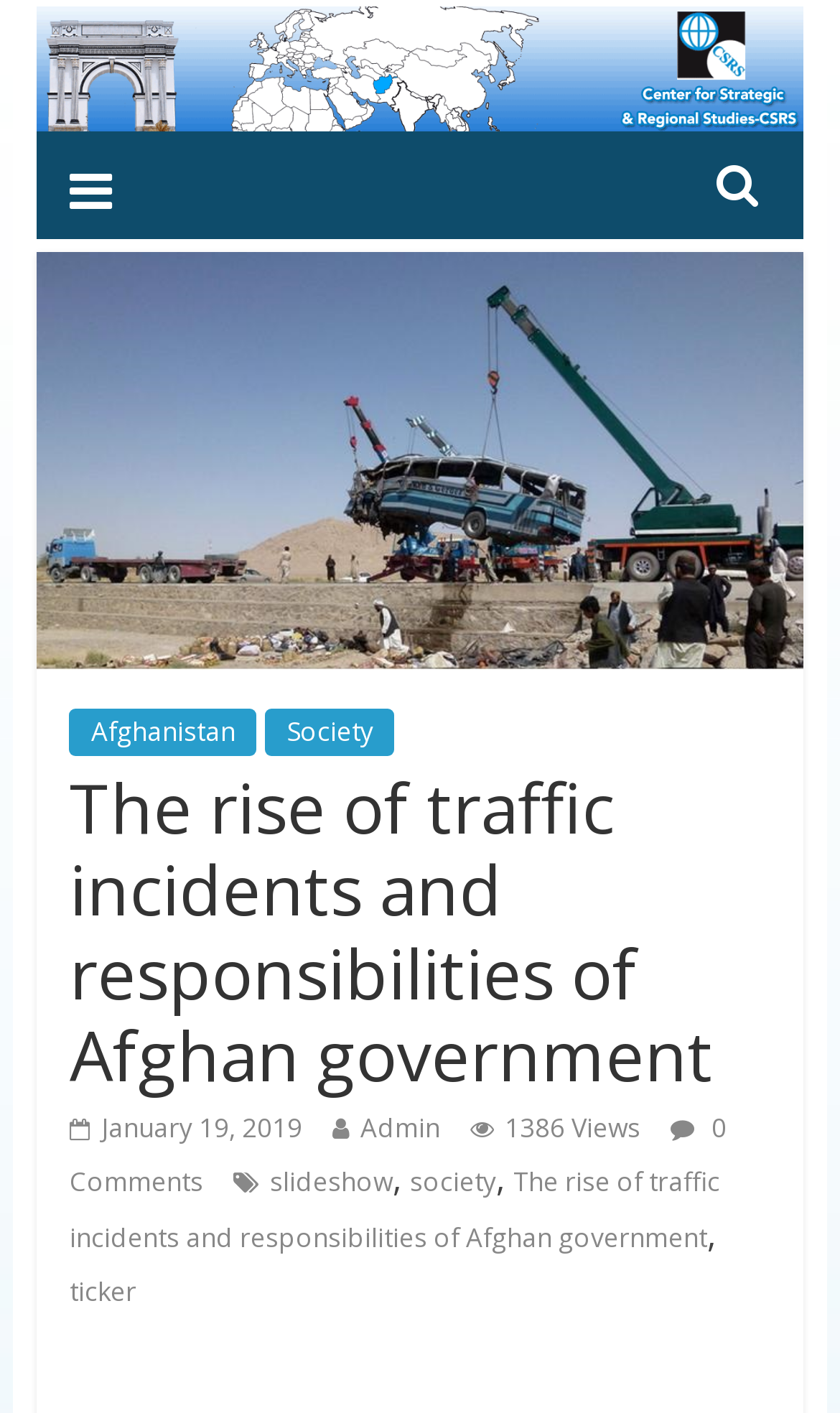Find the bounding box coordinates of the area that needs to be clicked in order to achieve the following instruction: "go to Admin page". The coordinates should be specified as four float numbers between 0 and 1, i.e., [left, top, right, bottom].

[0.429, 0.785, 0.524, 0.81]